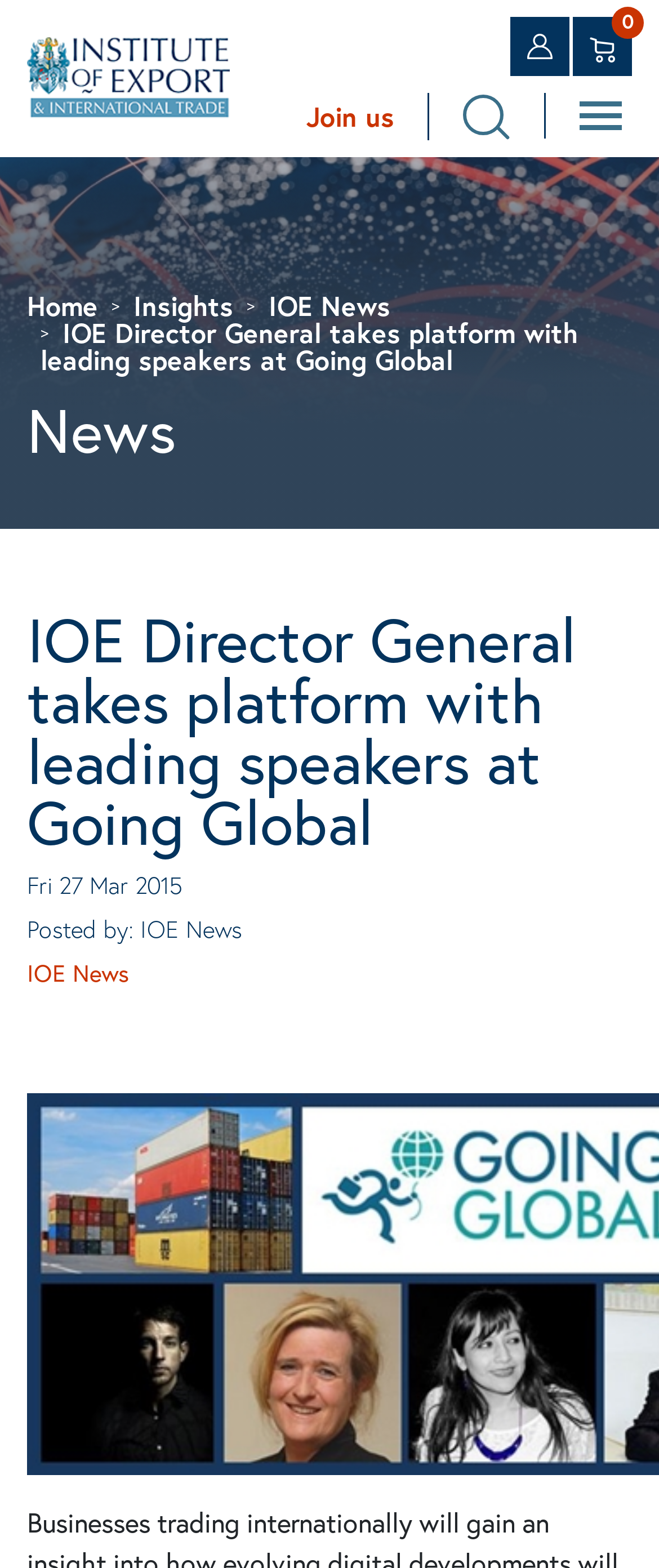Could you determine the bounding box coordinates of the clickable element to complete the instruction: "Click Join us"? Provide the coordinates as four float numbers between 0 and 1, i.e., [left, top, right, bottom].

[0.465, 0.061, 0.598, 0.087]